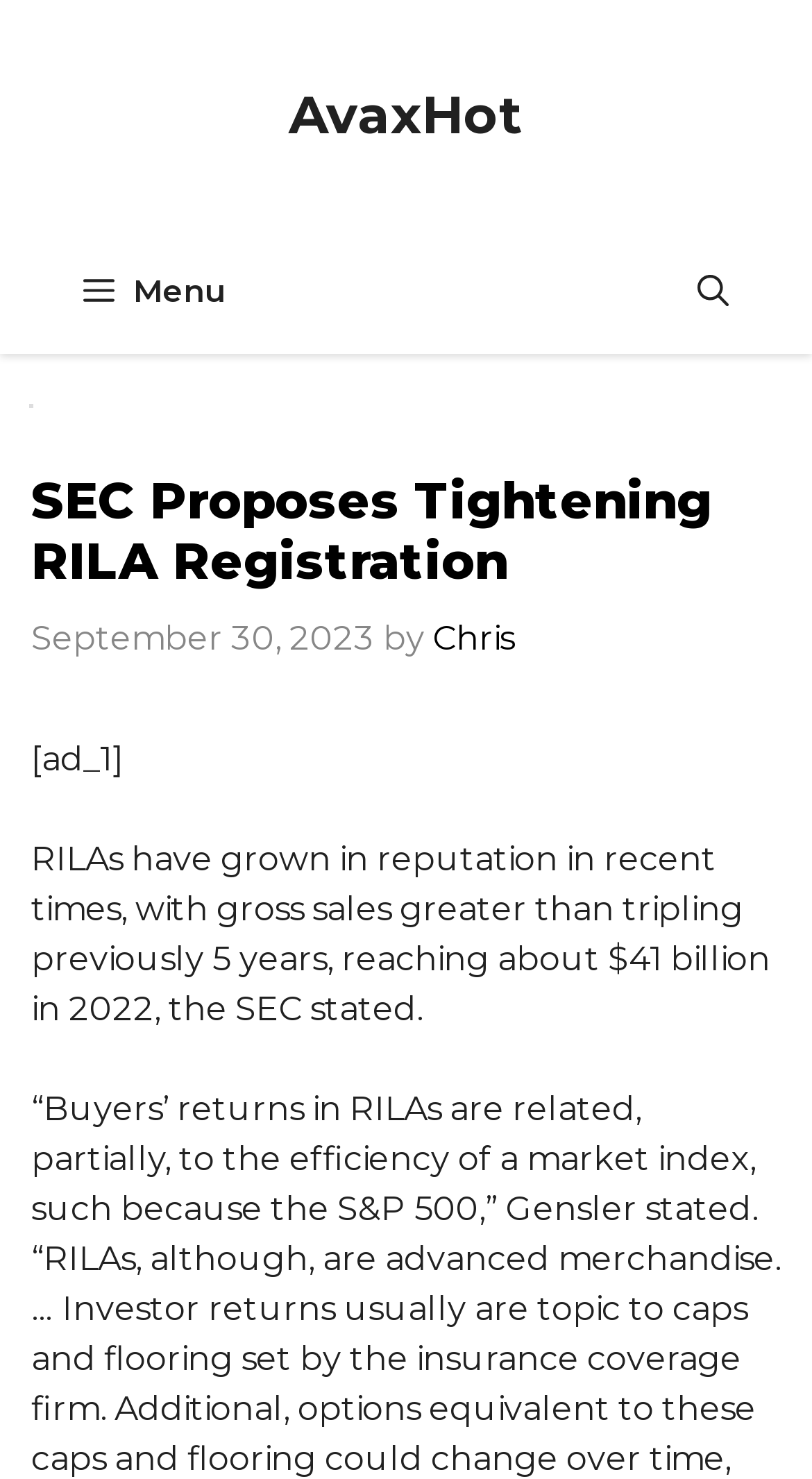What is the current state of the menu button?
Using the picture, provide a one-word or short phrase answer.

Not expanded